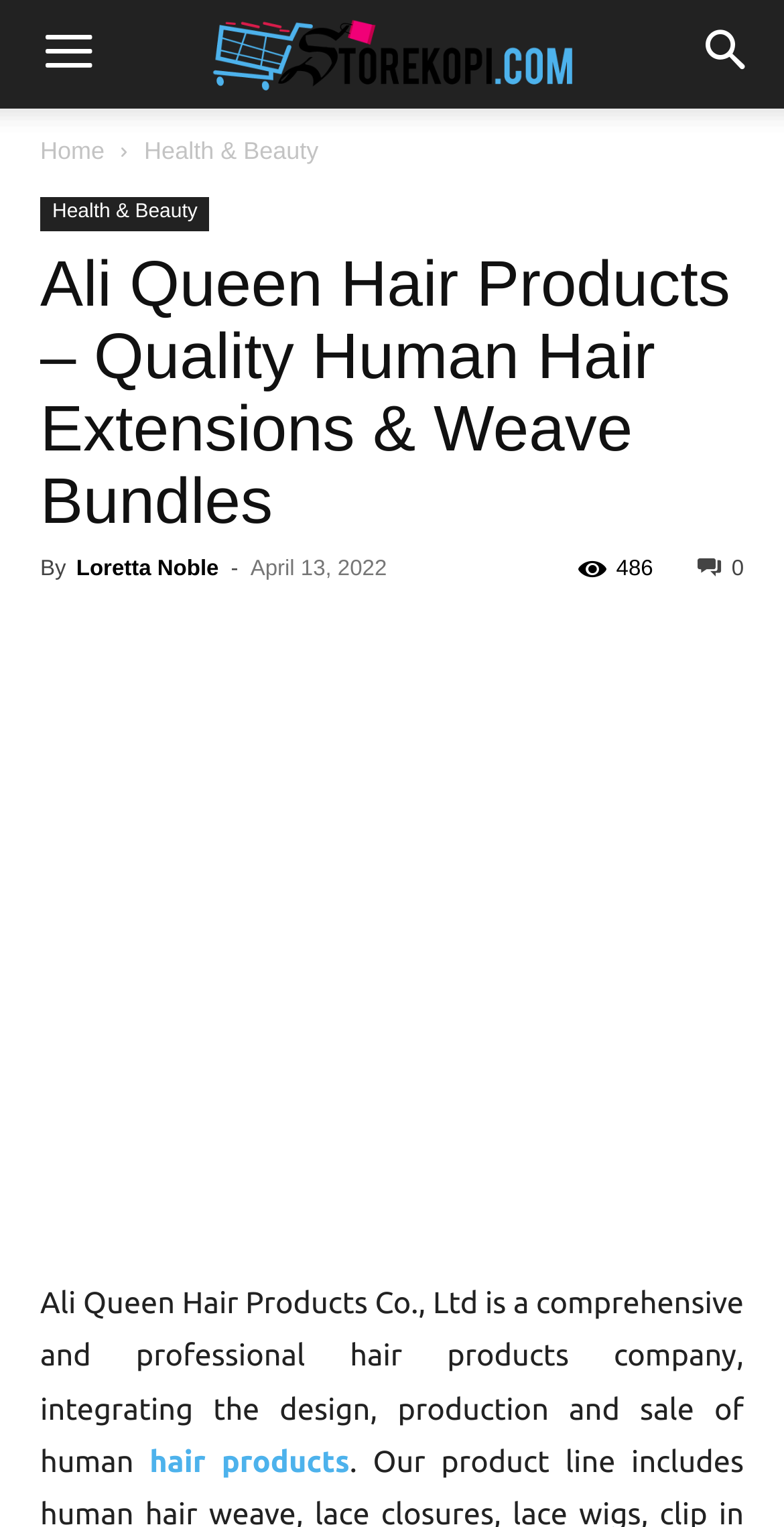Highlight the bounding box coordinates of the region I should click on to meet the following instruction: "Search for something".

[0.856, 0.0, 1.0, 0.071]